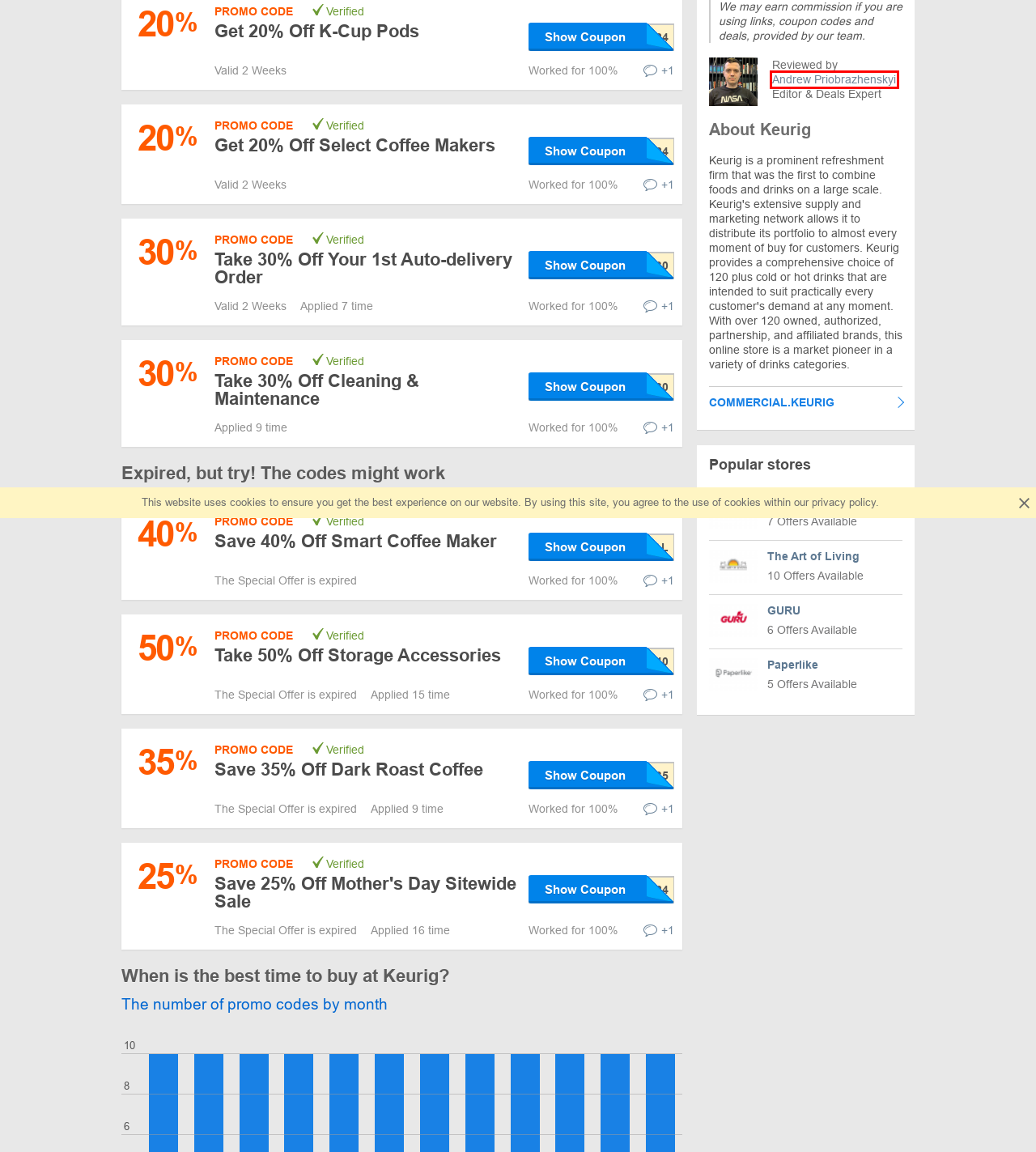You have been given a screenshot of a webpage, where a red bounding box surrounds a UI element. Identify the best matching webpage description for the page that loads after the element in the bounding box is clicked. Options include:
A. Andrew Priobrazhenskyi - author at DiscountReactor
B. DynoJet Promo Codes - 10% OFF Coupon in June 2024
C. Paperlike Promo Codes - 5% OFF in June 2024
D. GURU Promo Codes - 25% OFF Coupon in June 2024
E. The Art of Living Promo Codes - Up to 20% OFF in June 2024
F. X-Sense Promo Codes - 15% OFF Coupon in June 2024
G. Lockdown Promo Codes - 10% OFF Coupon in June 2024
H. Terms and Conditions

A